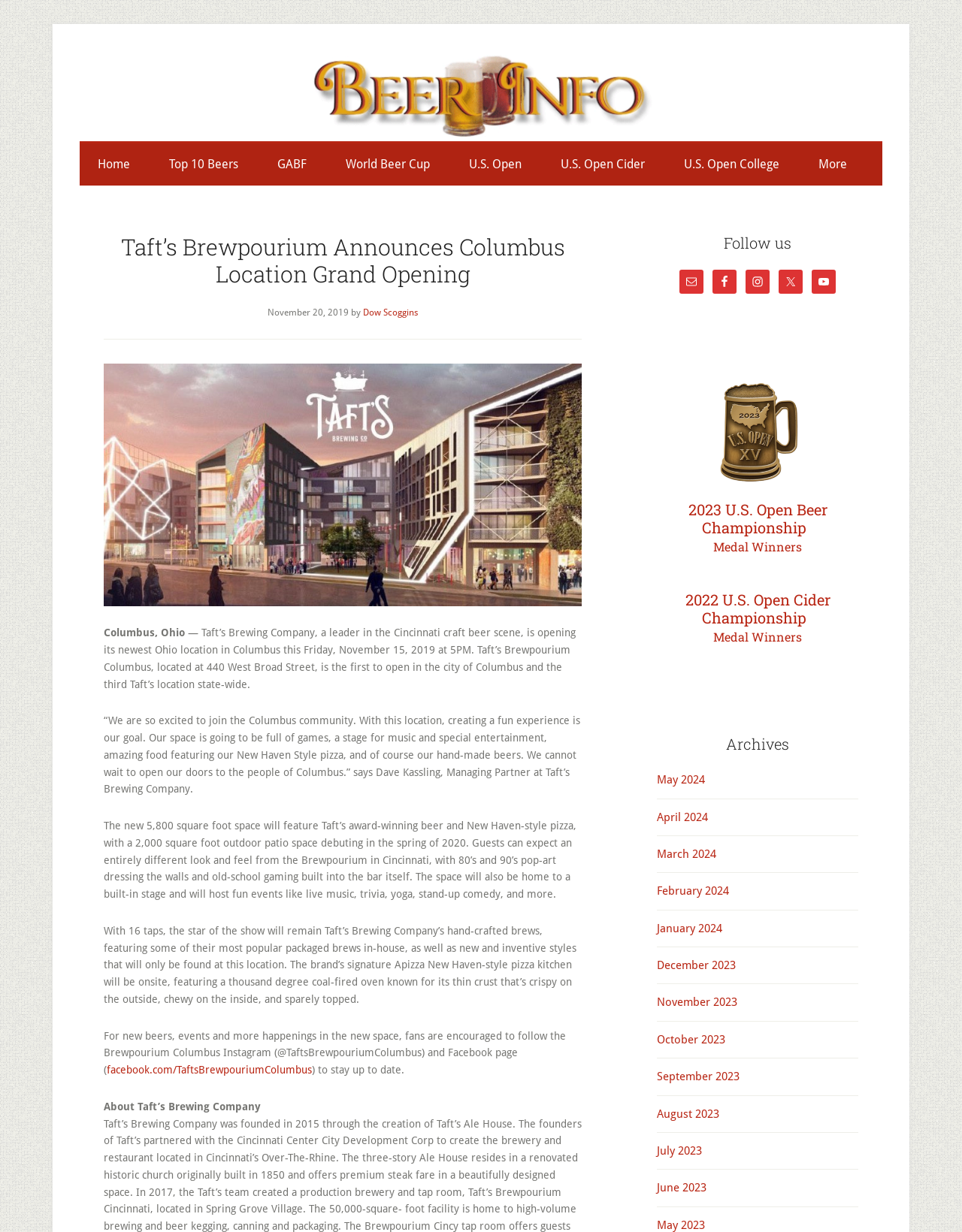Respond with a single word or phrase for the following question: 
What is the square footage of the outdoor patio space?

2,000